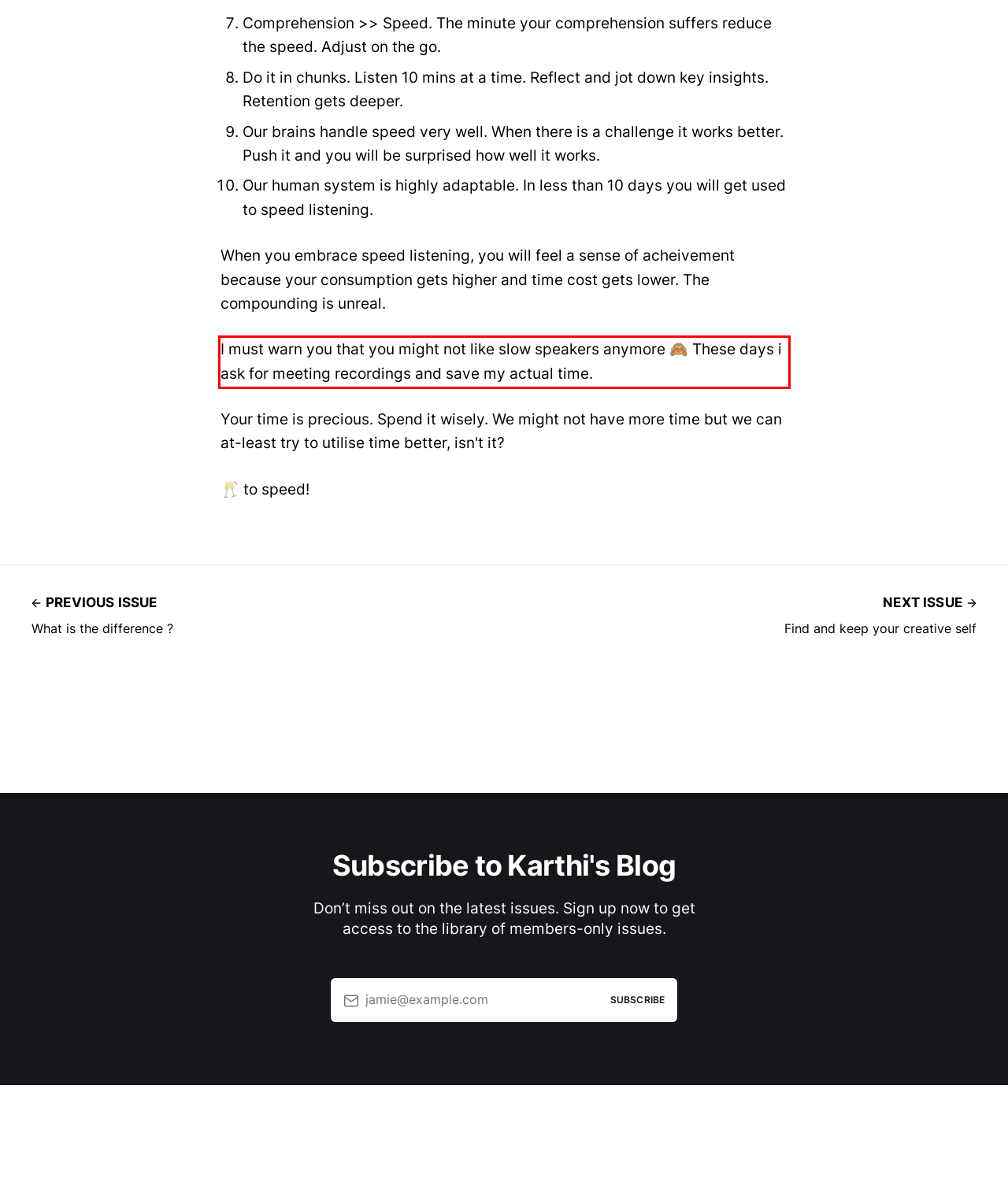You are given a screenshot of a webpage with a UI element highlighted by a red bounding box. Please perform OCR on the text content within this red bounding box.

I must warn you that you might not like slow speakers anymore 🙈 These days i ask for meeting recordings and save my actual time.